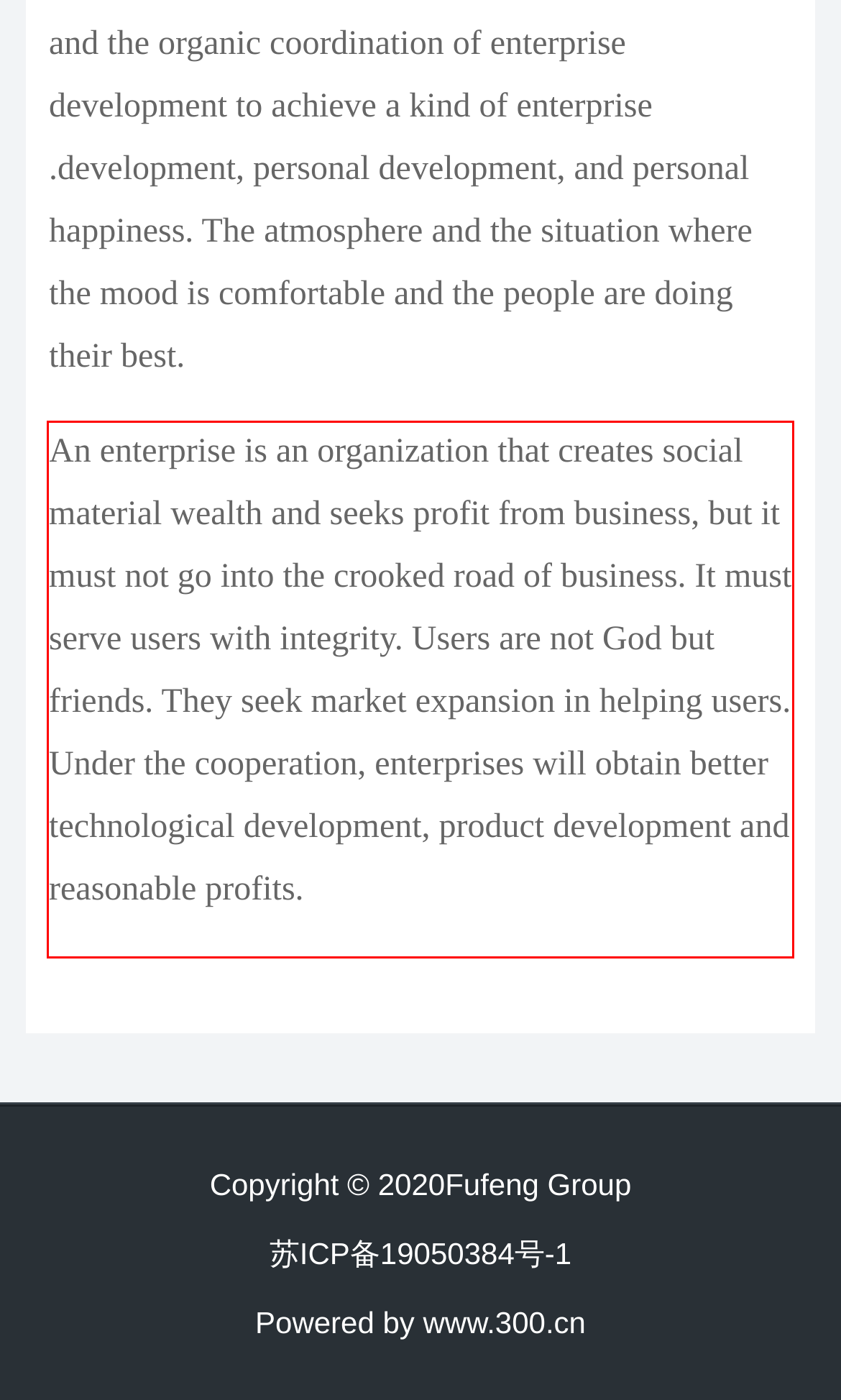Please recognize and transcribe the text located inside the red bounding box in the webpage image.

An enterprise is an organization that creates social material wealth and seeks profit from business, but it must not go into the crooked road of business. It must serve users with integrity. Users are not God but friends. They seek market expansion in helping users. Under the cooperation, enterprises will obtain better technological development, product development and reasonable profits.